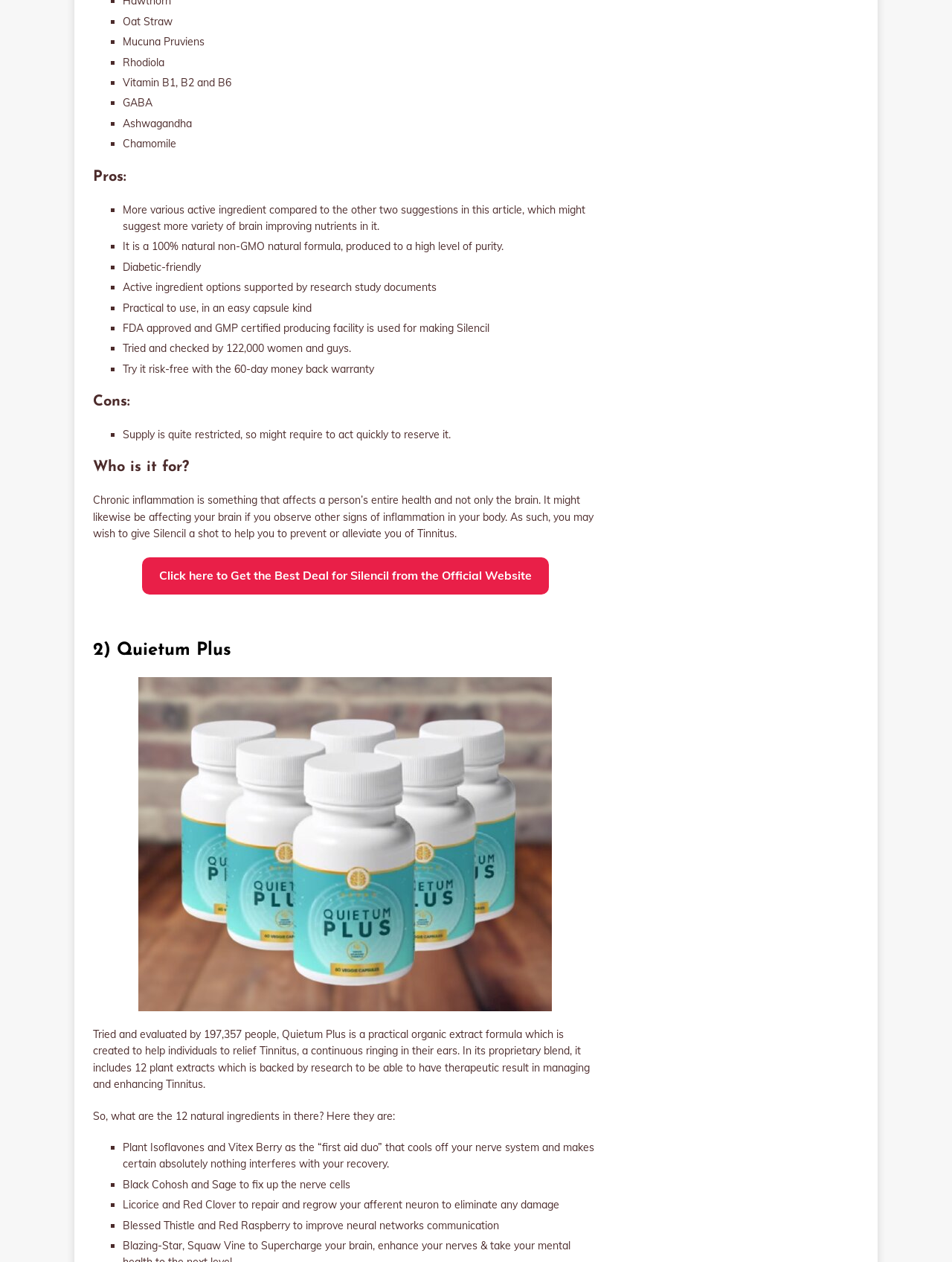Locate the bounding box of the UI element with the following description: "alt="how loud can tinnitus get"".

[0.098, 0.537, 0.627, 0.801]